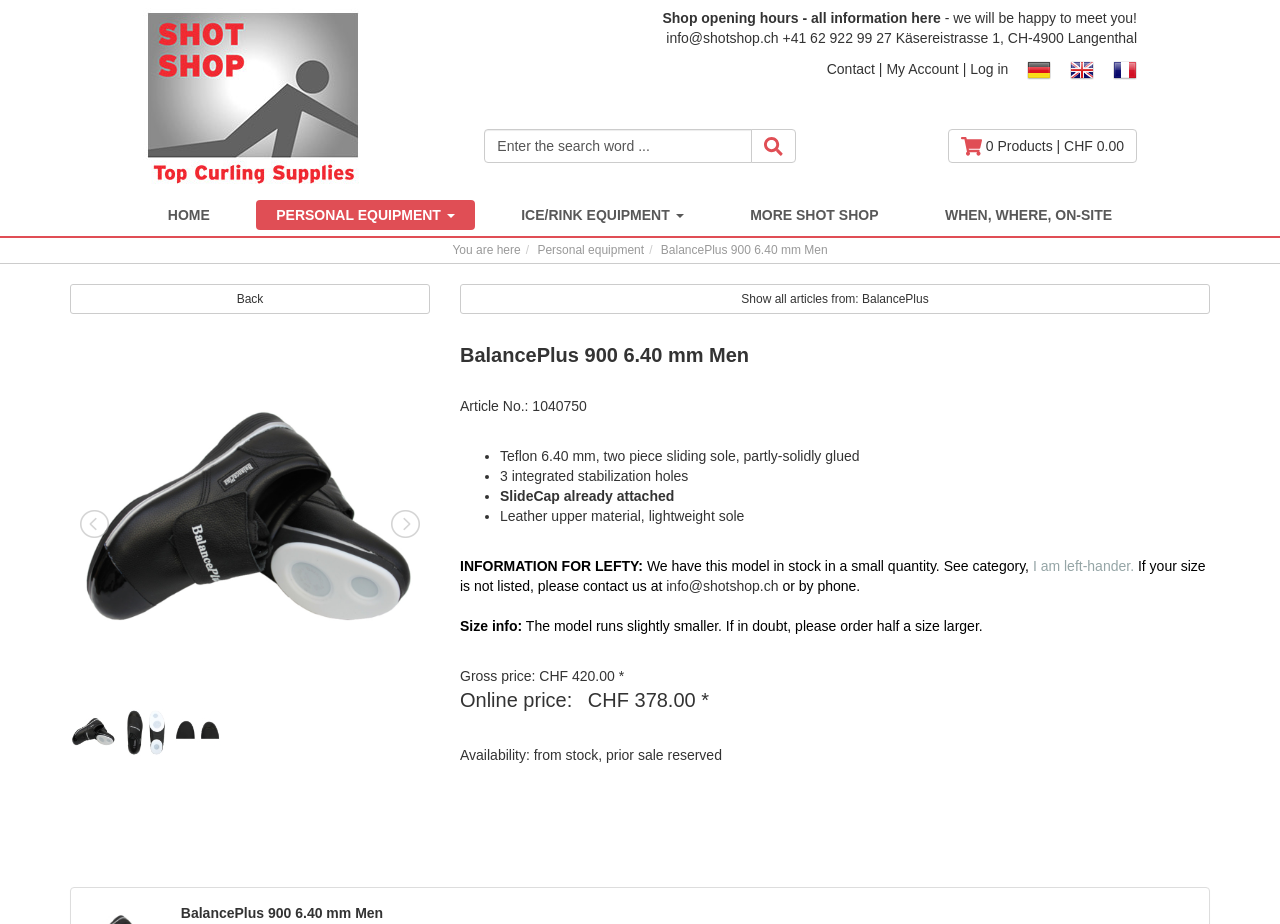By analyzing the image, answer the following question with a detailed response: What is the material of the upper part of the curling shoe?

I found the answer by looking at the section of the webpage that lists the features of the curling shoe. One of the features mentioned is 'Leather upper material', which suggests that the material of the upper part of the curling shoe is leather.